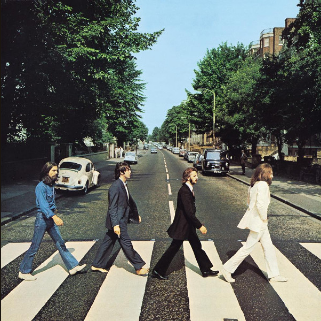Provide a thorough description of the image presented.

The image features the iconic cover art of The Beatles' album "Abbey Road," showcasing the legendary band as they cross a zebra crossing. In this photograph, which is emblematic of the group's innovative spirit and cultural impact, the four members are seen walking from left to right. Paul McCartney leads the way barefoot, dressed in a black suit, while George Harrison follows in a denim outfit, Ringo Starr is next in a dark suit, and John Lennon completes the line in a white suit and sunglasses. The backdrop features a serene street lined with lush greenery and parked cars, encapsulating the essence of 1960s London. This cover has become an enduring symbol of the band and their music, reflecting both a moment in time and their lasting legacy in popular culture.